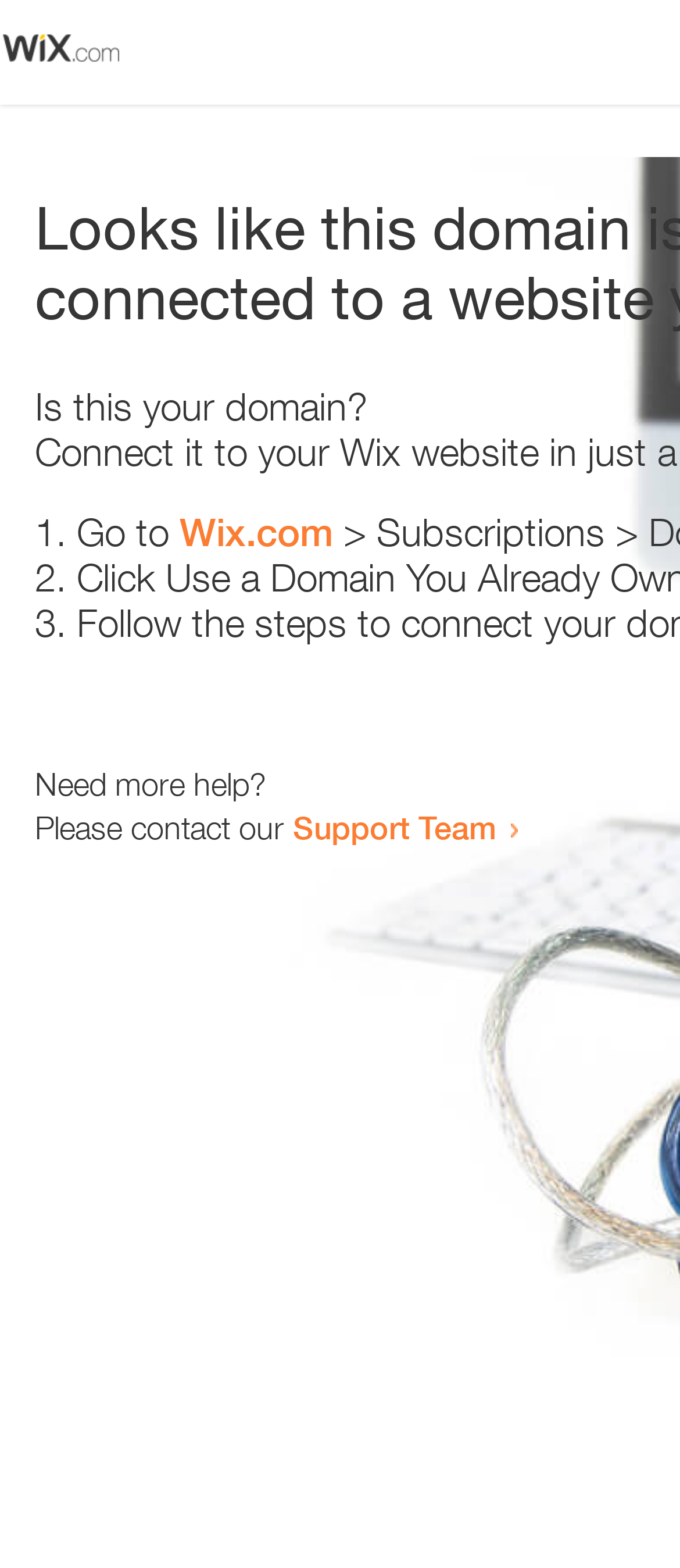How many list markers are there on the webpage?
Refer to the screenshot and answer in one word or phrase.

3